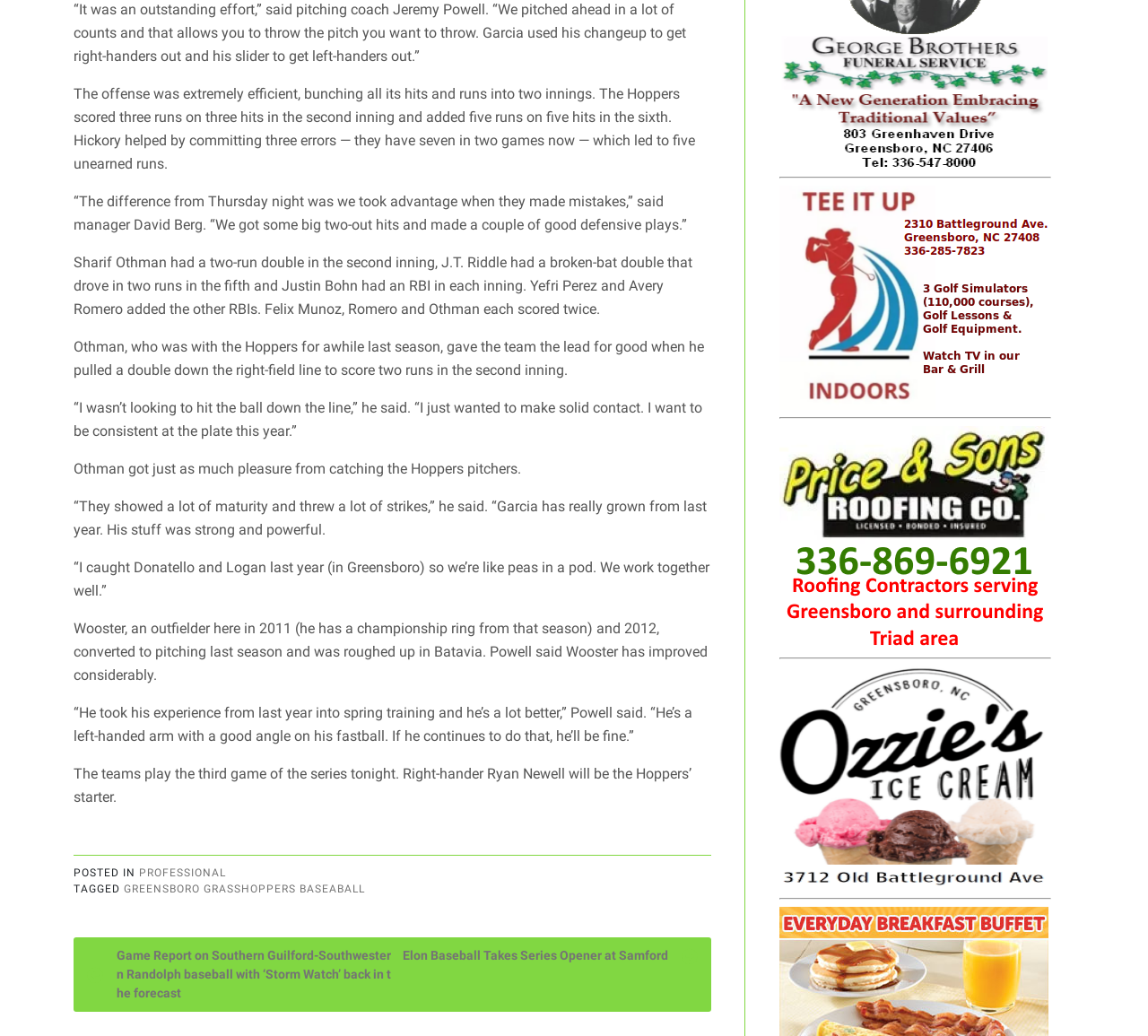What is the position of Sharif Othman in the team?
Refer to the image and provide a thorough answer to the question.

Although not explicitly stated, it can be inferred that Sharif Othman is a catcher because the article mentions him catching the Hoppers pitchers and quotes him discussing their performance.